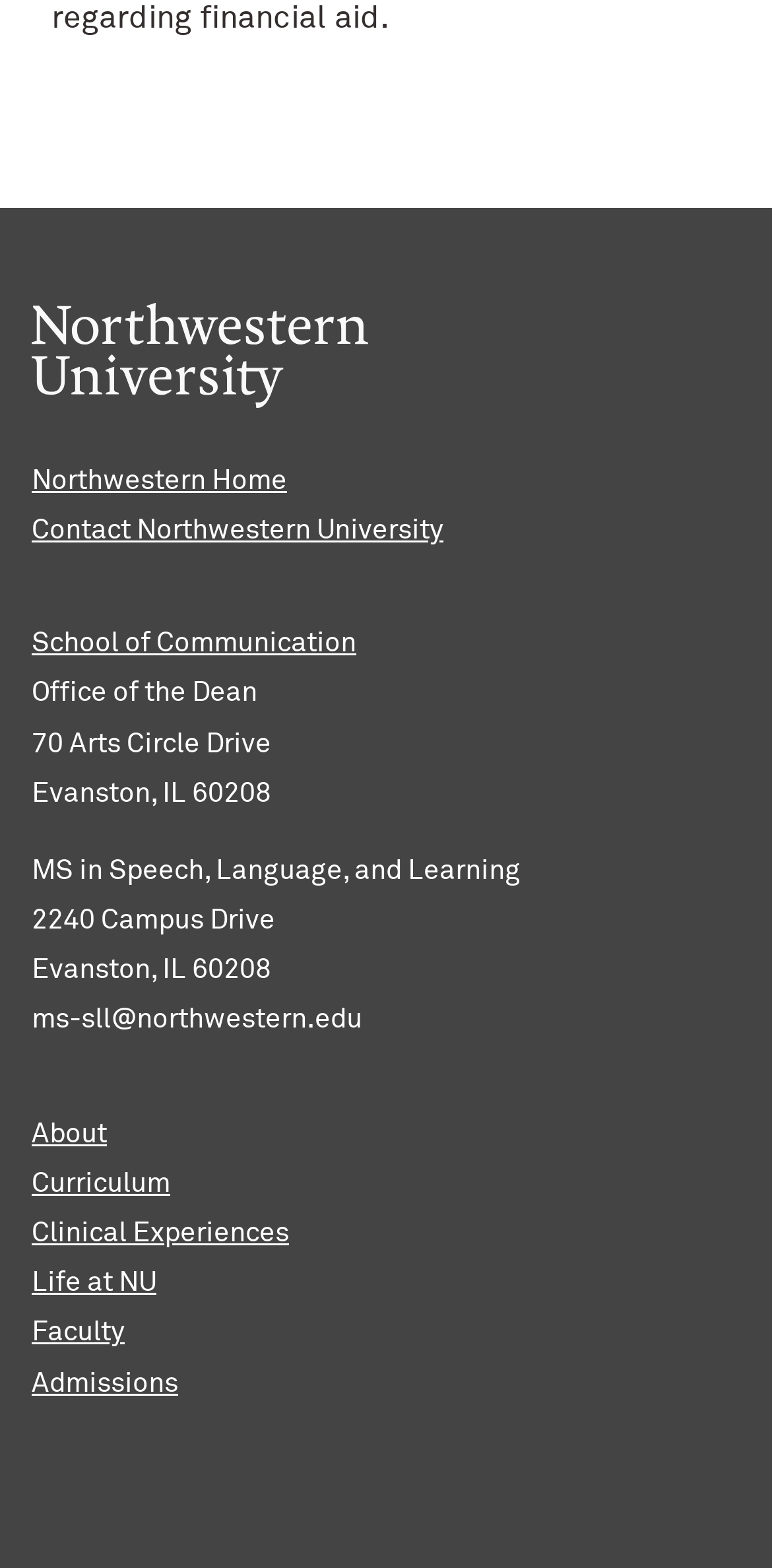Please identify the bounding box coordinates of the element that needs to be clicked to execute the following command: "learn about the School of Communication". Provide the bounding box using four float numbers between 0 and 1, formatted as [left, top, right, bottom].

[0.041, 0.402, 0.462, 0.419]